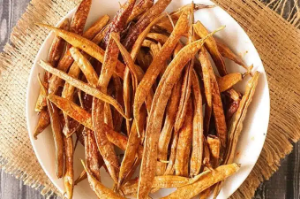Paint a vivid picture with your words by describing the image in detail.

The image showcases a beautifully arranged plate of sun-dried guvar (cluster beans), which are typically fried to a crispy perfection. These elongated, golden-brown pods exhibit a rustic charm, nestled on a textured burlap mat that adds warmth to the presentation. The dish captures a delightful aspect of traditional Indian cuisine, particularly enticing for those seeking a unique snack or side dish. As depicted, the guvar retains an inviting, crunchy texture, suggesting a rich flavor profile perfect for enhancing a meal. This preparation represents a popular recipe that highlights the use of seasonal ingredients in home-cooked dishes.